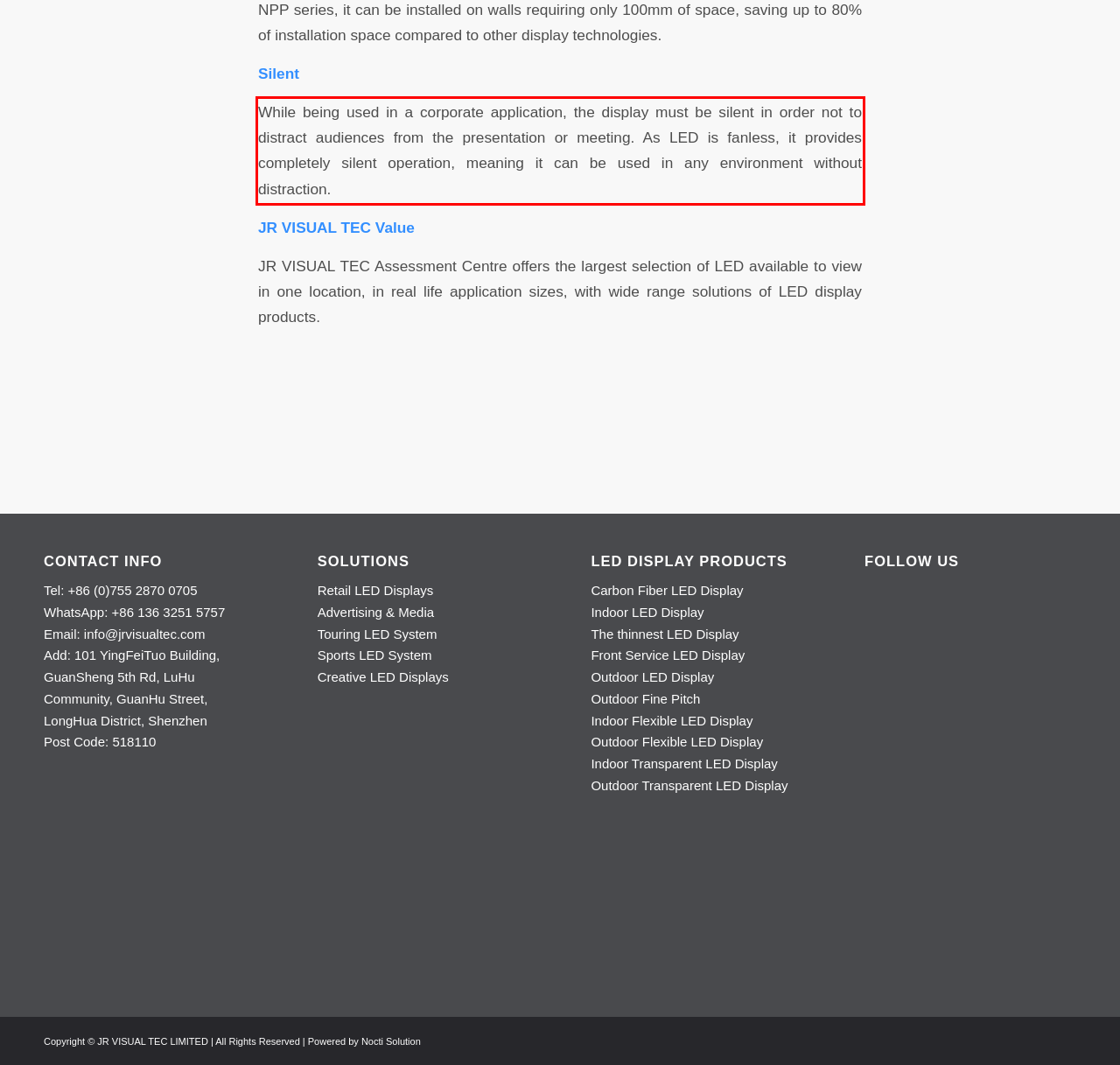You have a screenshot of a webpage with a red bounding box. Use OCR to generate the text contained within this red rectangle.

While being used in a corporate application, the display must be silent in order not to distract audiences from the presentation or meeting. As LED is fanless, it provides completely silent operation, meaning it can be used in any environment without distraction.